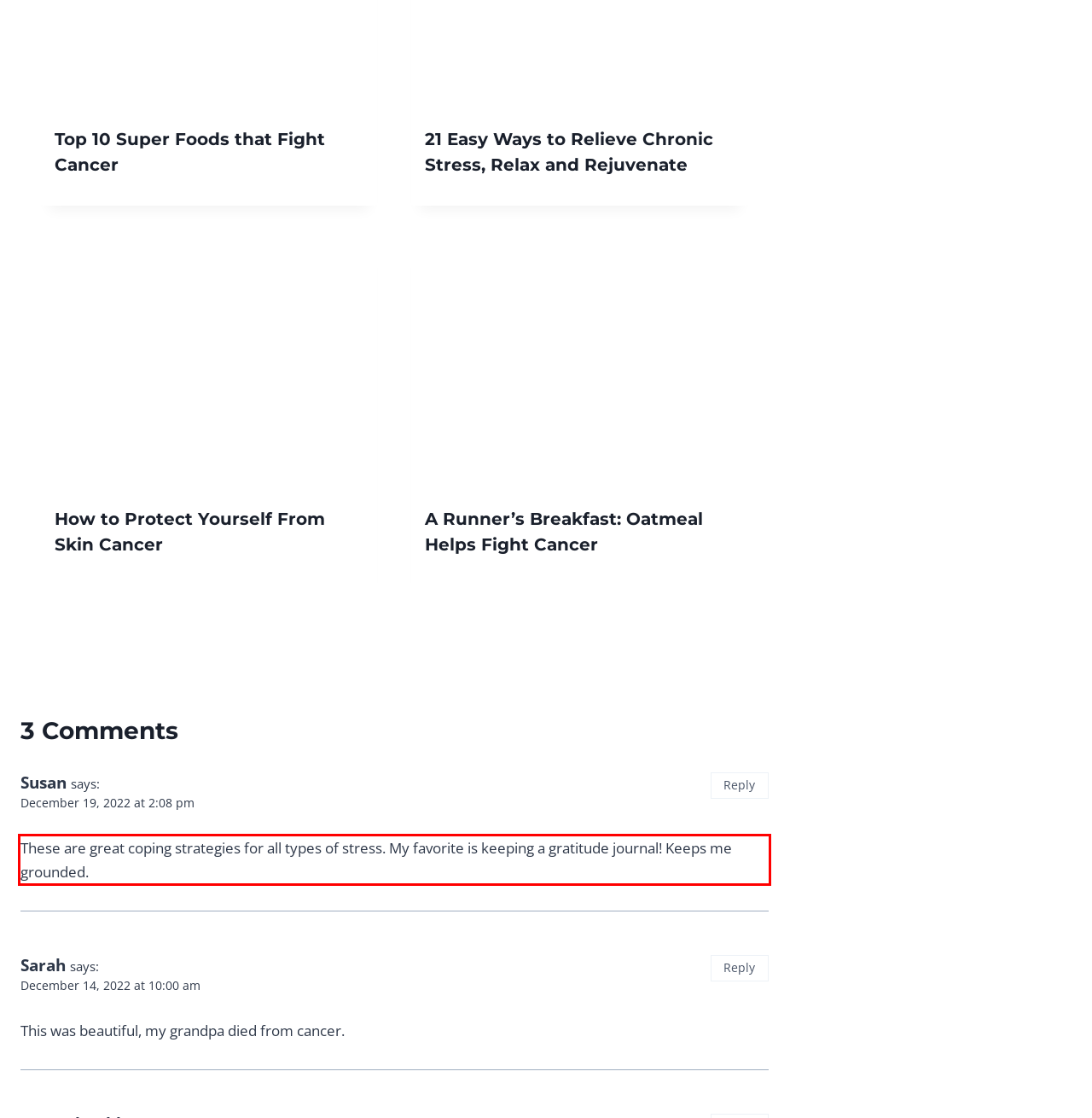Within the provided webpage screenshot, find the red rectangle bounding box and perform OCR to obtain the text content.

These are great coping strategies for all types of stress. My favorite is keeping a gratitude journal! Keeps me grounded.